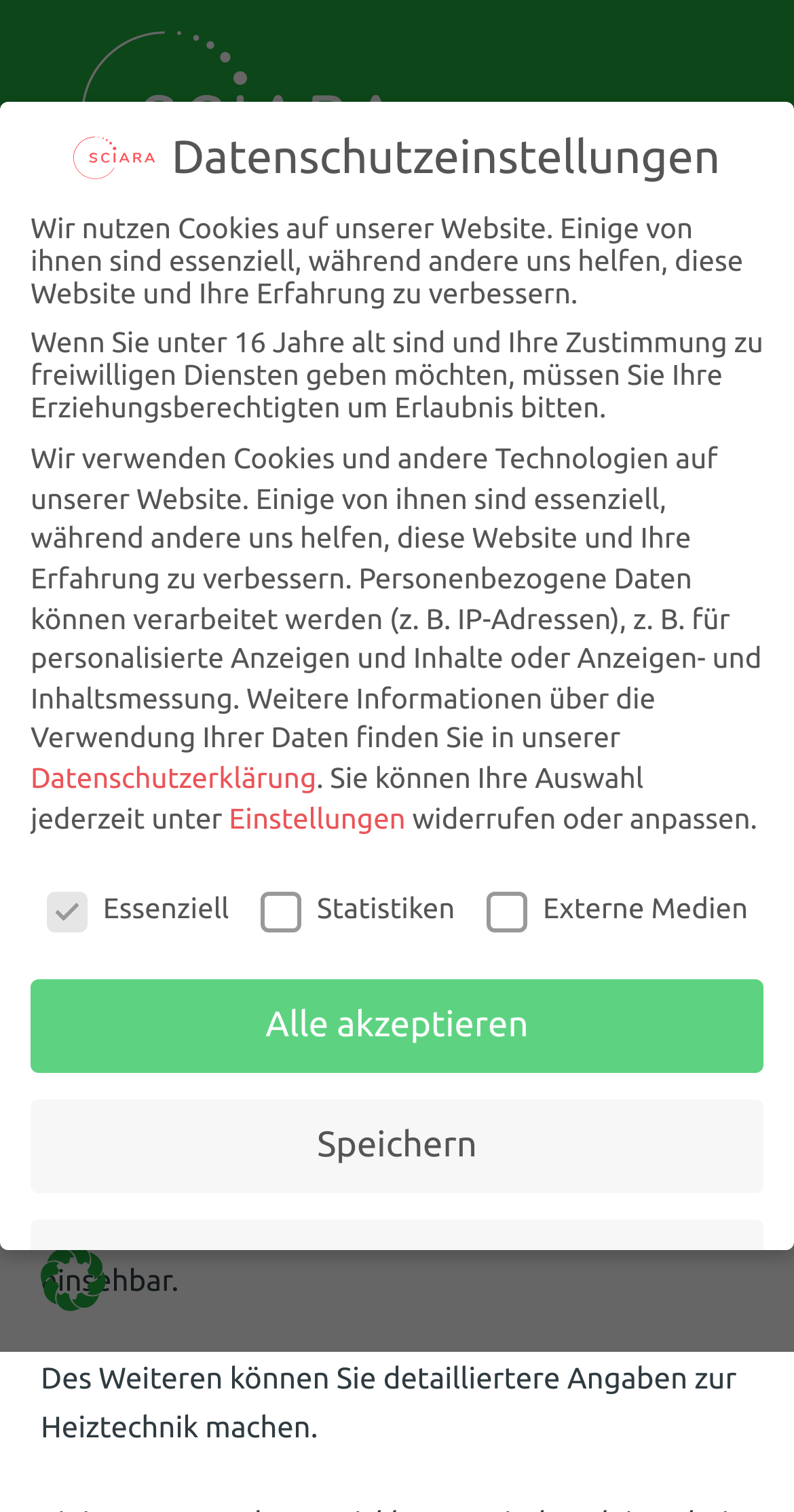What is the new feature in the simulation?
Please provide a comprehensive answer based on the details in the screenshot.

According to the text, a new feature in the simulation is the ability to choose a username, which allows users to maintain their anonymity.